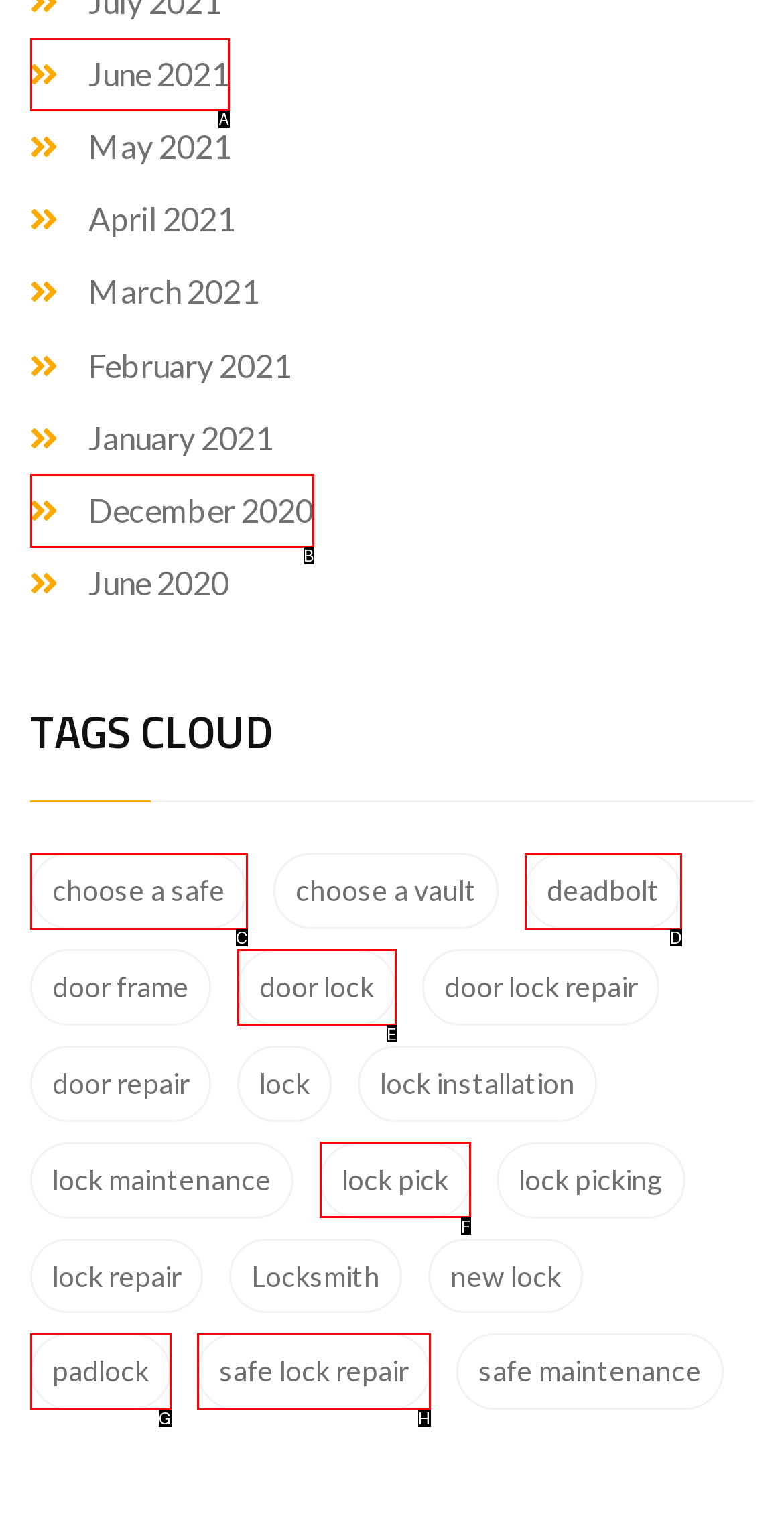Select the correct option based on the description: safe lock repair
Answer directly with the option’s letter.

H